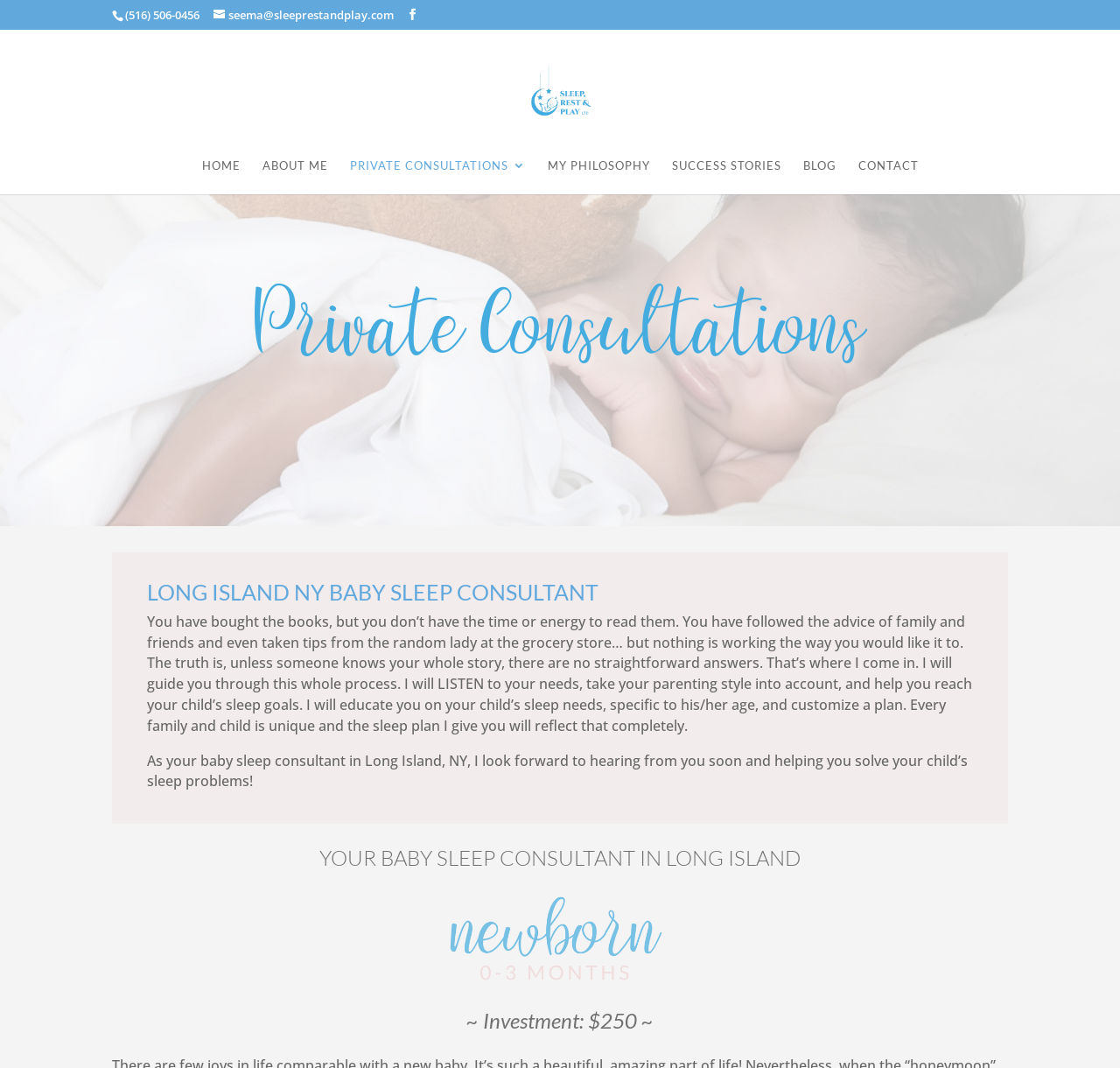Please find and report the bounding box coordinates of the element to click in order to perform the following action: "Send an email to Seema". The coordinates should be expressed as four float numbers between 0 and 1, in the format [left, top, right, bottom].

[0.191, 0.006, 0.352, 0.021]